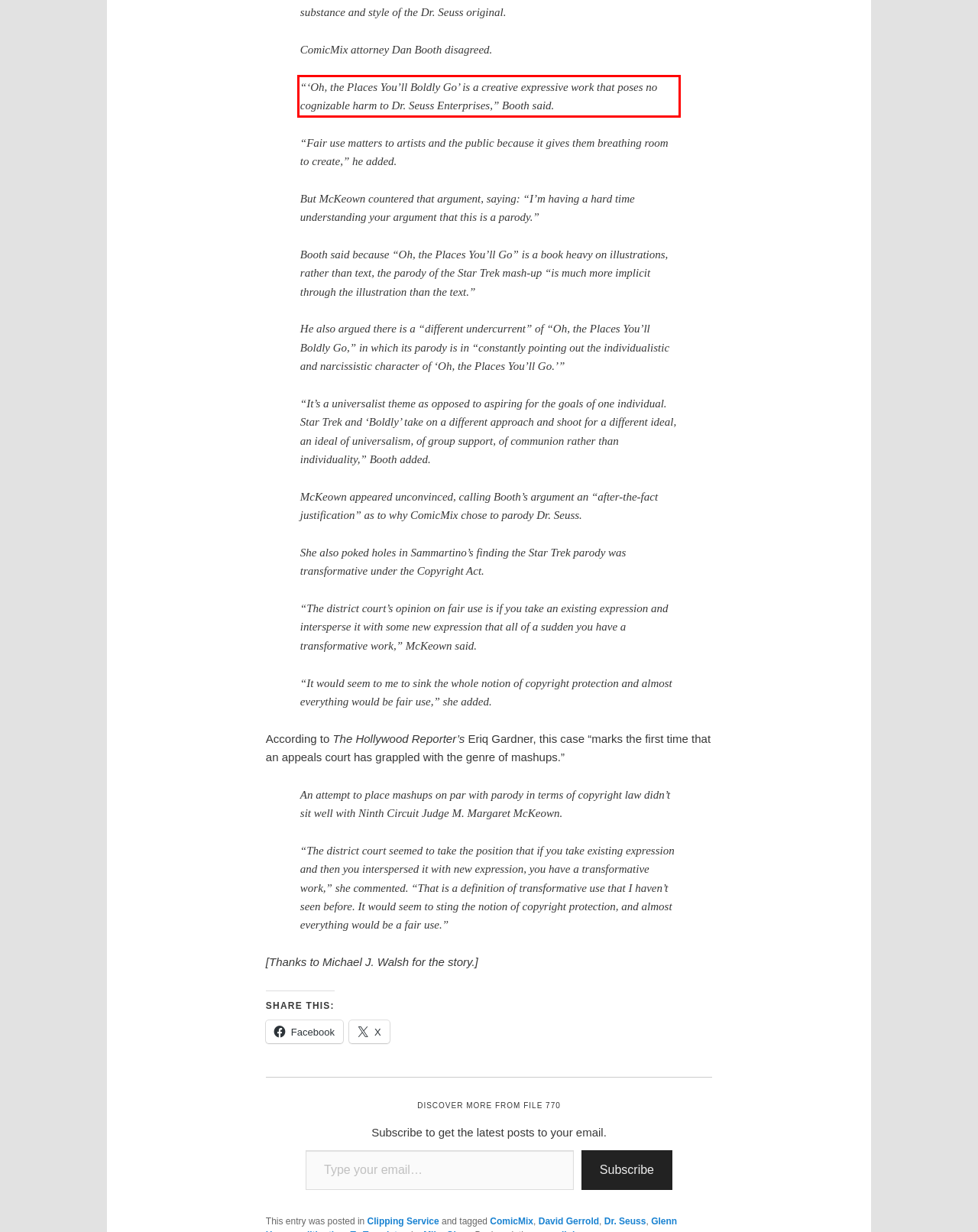Within the screenshot of a webpage, identify the red bounding box and perform OCR to capture the text content it contains.

“‘Oh, the Places You’ll Boldly Go’ is a creative expressive work that poses no cognizable harm to Dr. Seuss Enterprises,” Booth said.